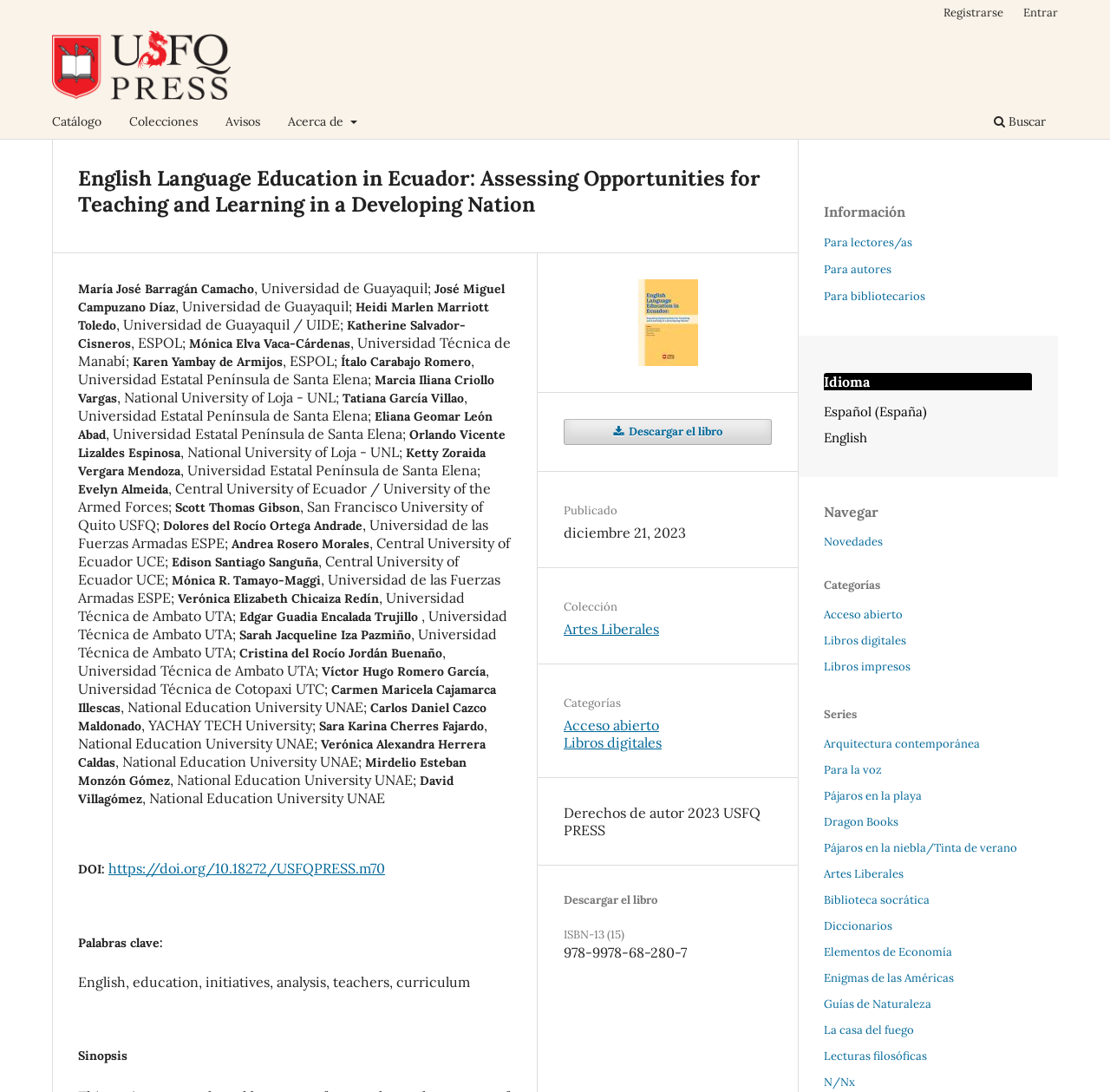Find the bounding box coordinates for the UI element whose description is: "Guías de Naturaleza". The coordinates should be four float numbers between 0 and 1, in the format [left, top, right, bottom].

[0.742, 0.913, 0.839, 0.926]